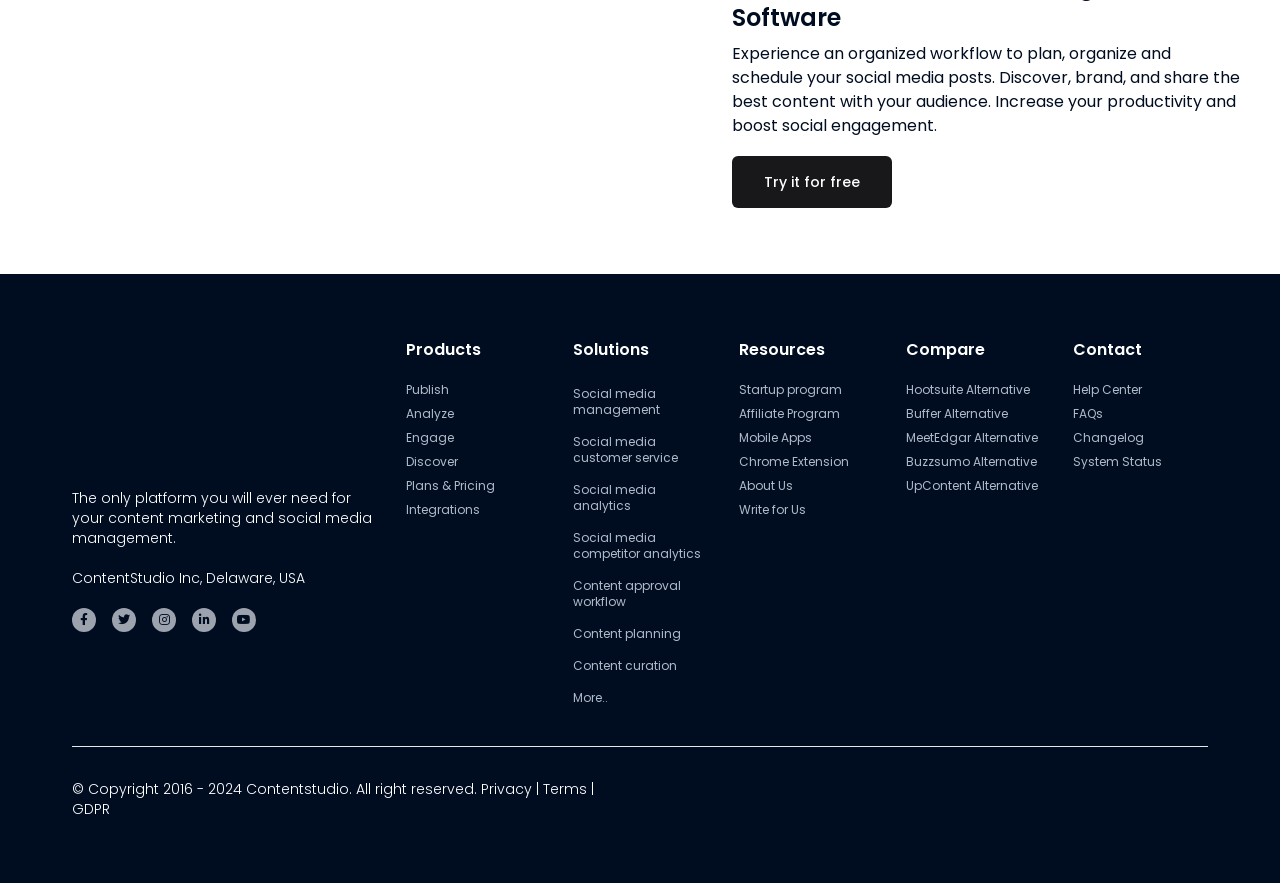What is the main purpose of this platform?
Answer the question with a single word or phrase, referring to the image.

Social media management